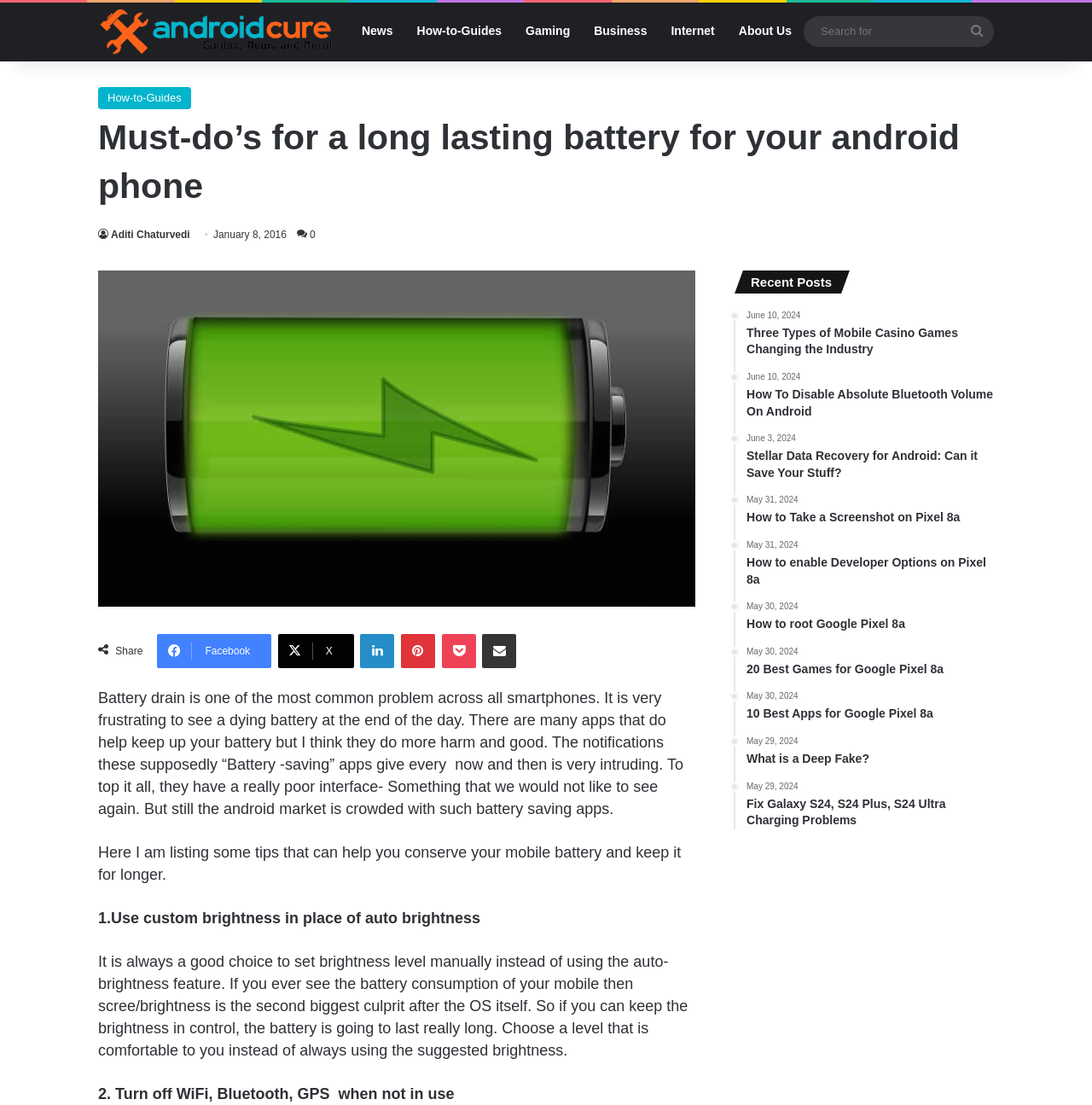Given the webpage screenshot, identify the bounding box of the UI element that matches this description: "Internet".

[0.603, 0.002, 0.665, 0.054]